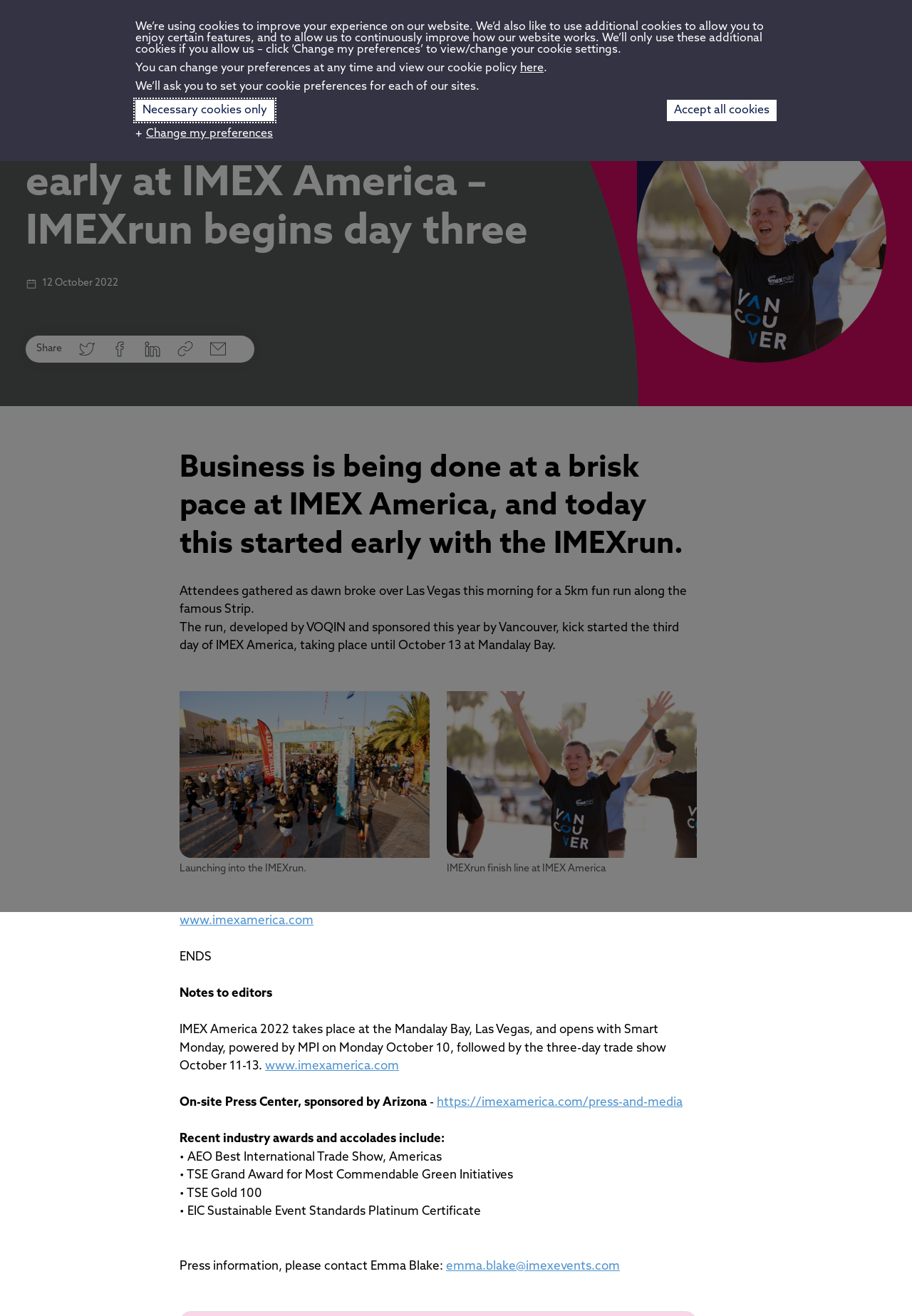What is the name of the organization that developed the IMEXrun event?
Using the image as a reference, answer with just one word or a short phrase.

VOQIN